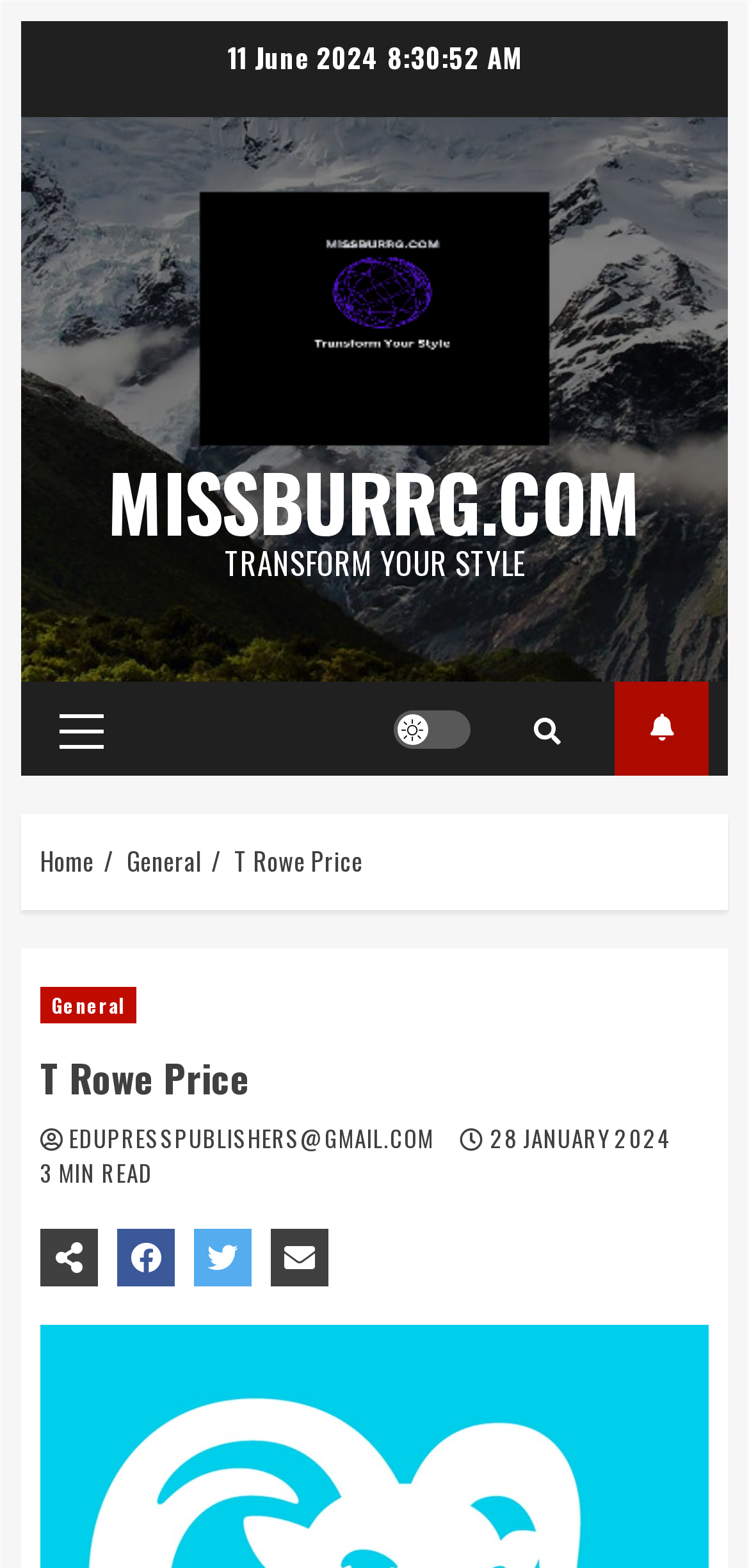Write an exhaustive caption that covers the webpage's main aspects.

The webpage appears to be a financial services website, specifically about T. Rowe Price, a trusted partner for investors. At the top-left corner, there is a "Skip to content" link. Next to it, on the top-center, is a date "11 June 2024" displayed. 

Below the date, there is a prominent link "Transform Your Style" with an accompanying image, taking up a significant portion of the top section. To the right of this link, there is another link "MISSBURRG.COM". 

Further down, on the top-right corner, there are several links and icons, including a "Light/Dark Button", a search icon, and a "SUBSCRIBE" link. 

On the left side, there is a primary menu with a "Primary Menu" link, and below it, a navigation section with breadcrumbs, including links to "Home", "General", and "T Rowe Price". 

The main content area is dominated by a header section with a heading "T Rowe Price" and several links, including "General", and three icons. Below the header, there is a link to an email address "EDUPRESSPUBLISHERS@GMAIL.COM", a date "28 JANUARY 2024", and a text "3 MIN READ".